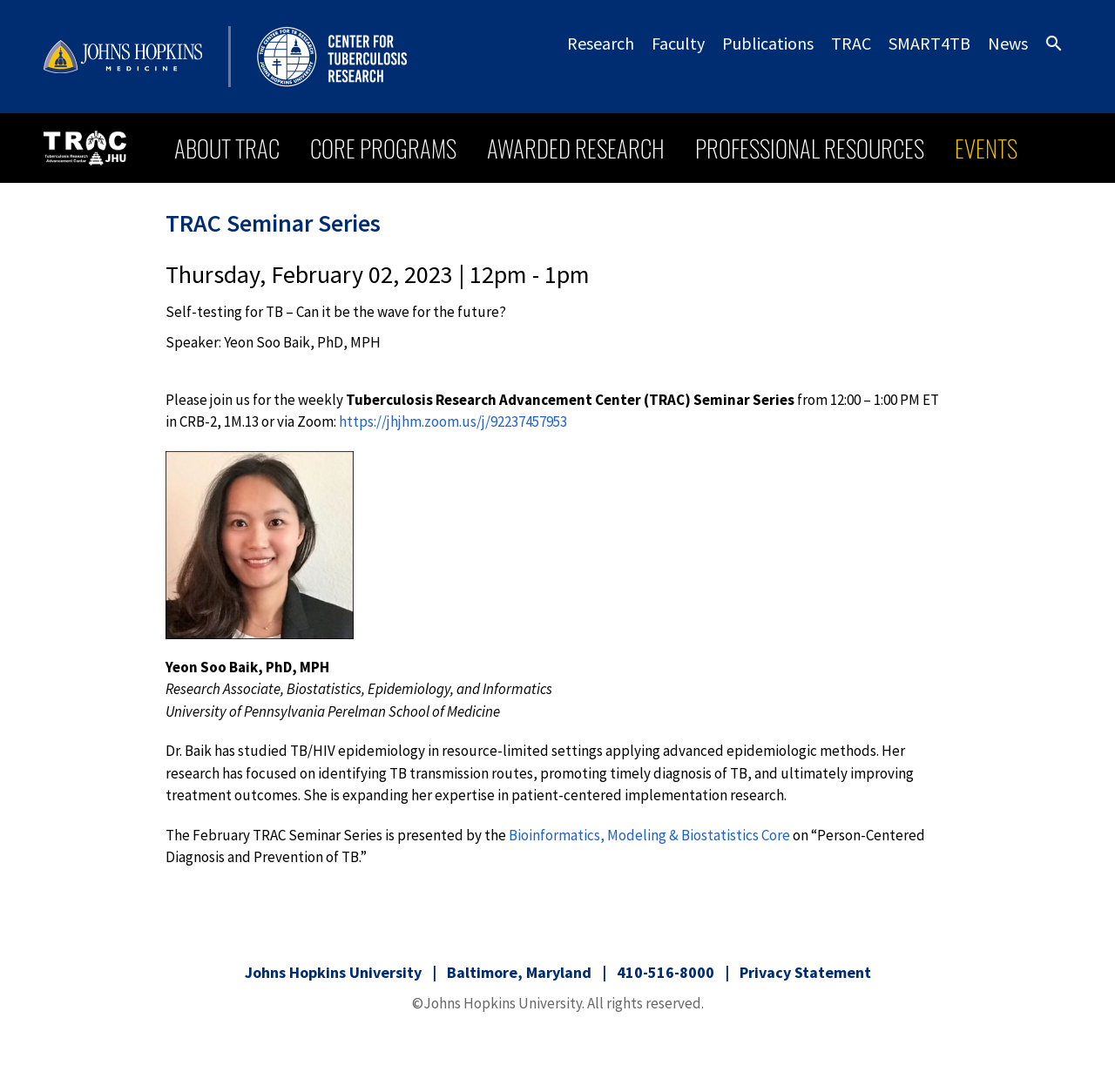Identify the bounding box coordinates of the clickable section necessary to follow the following instruction: "Click on the 'CONTACT ME' link". The coordinates should be presented as four float numbers from 0 to 1, i.e., [left, top, right, bottom].

None